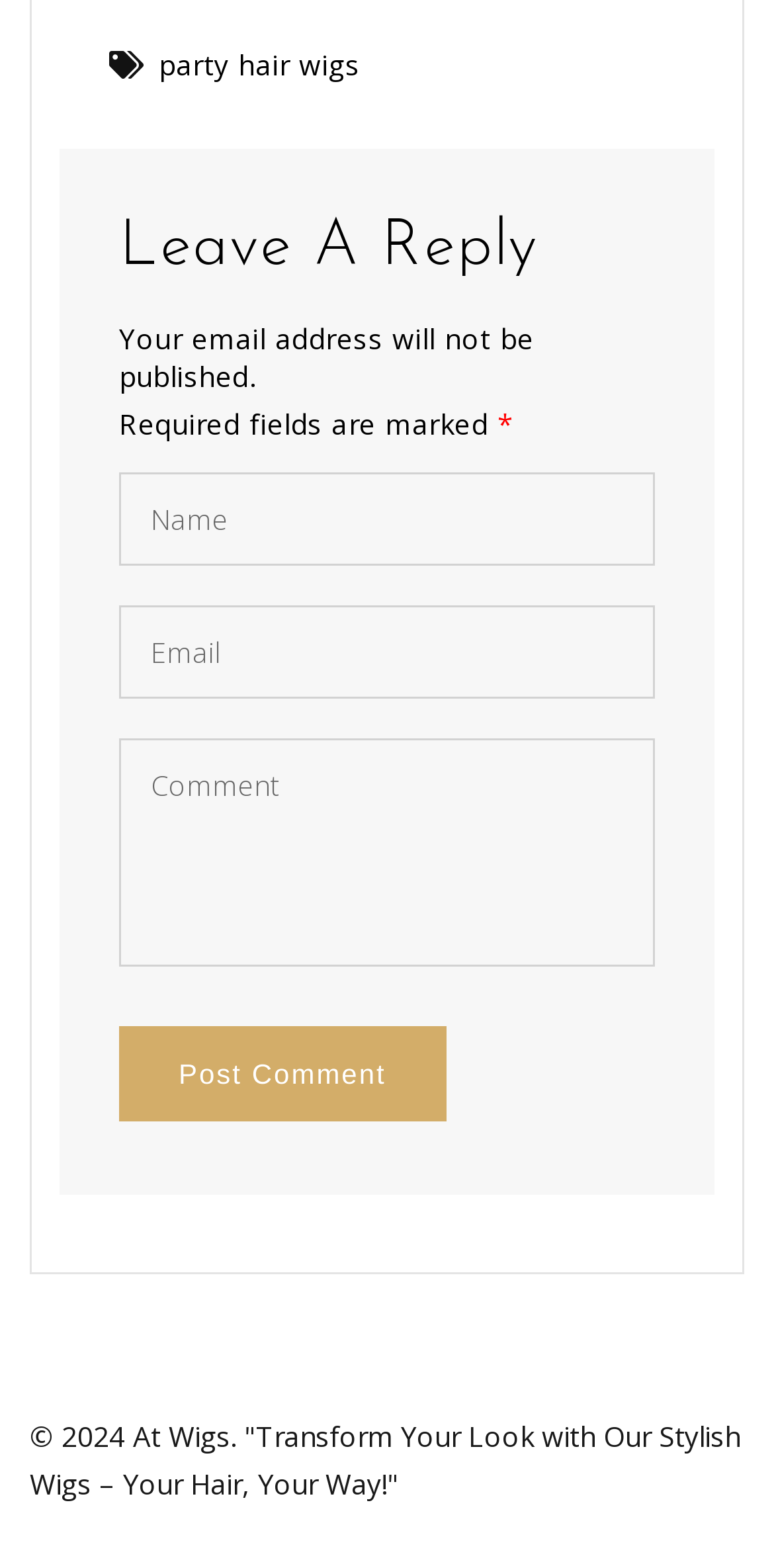Provide a one-word or short-phrase response to the question:
What is the function of the button?

Post Comment